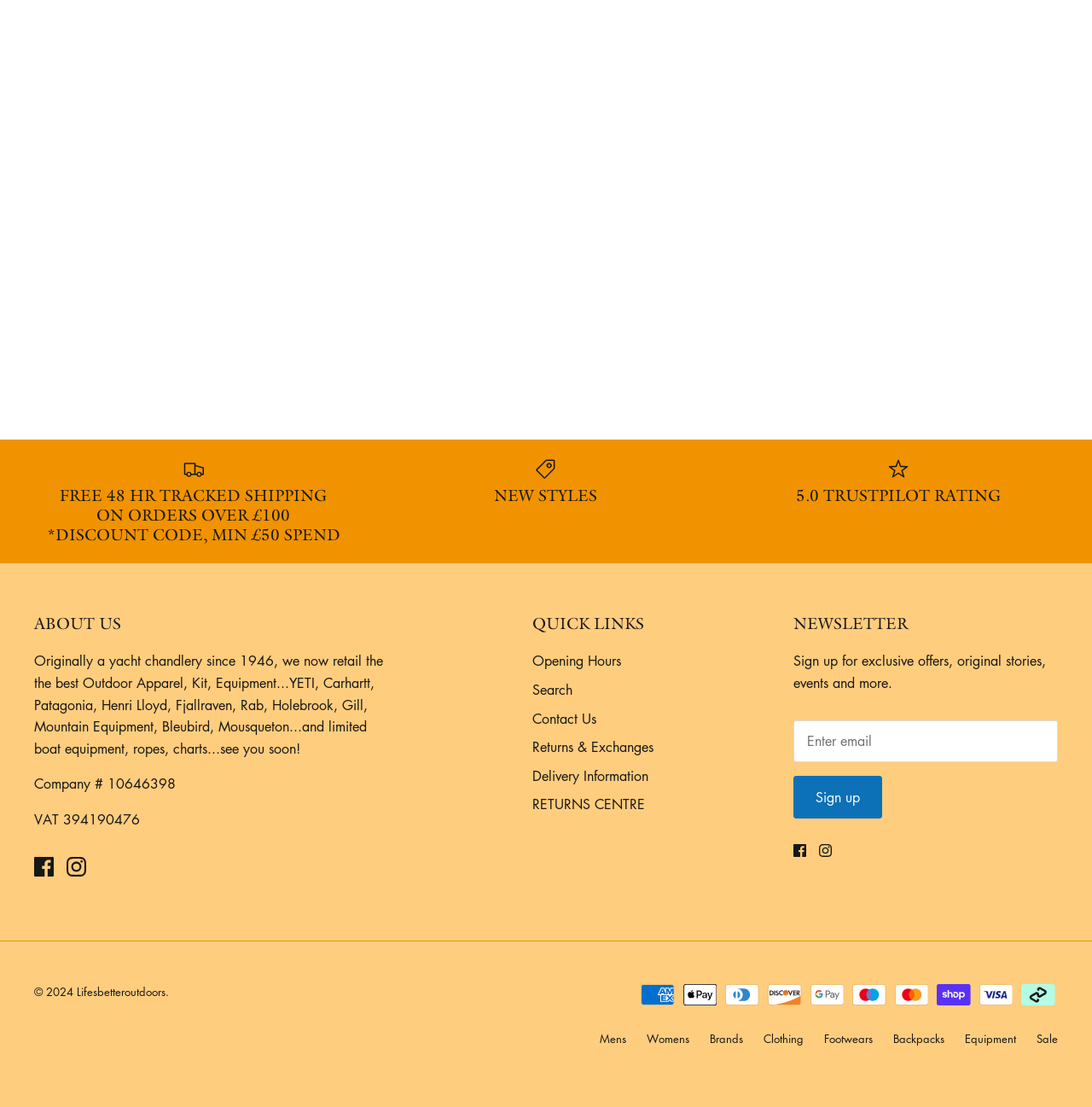Please reply with a single word or brief phrase to the question: 
What is the rating of the company according to Trustpilot?

5.0